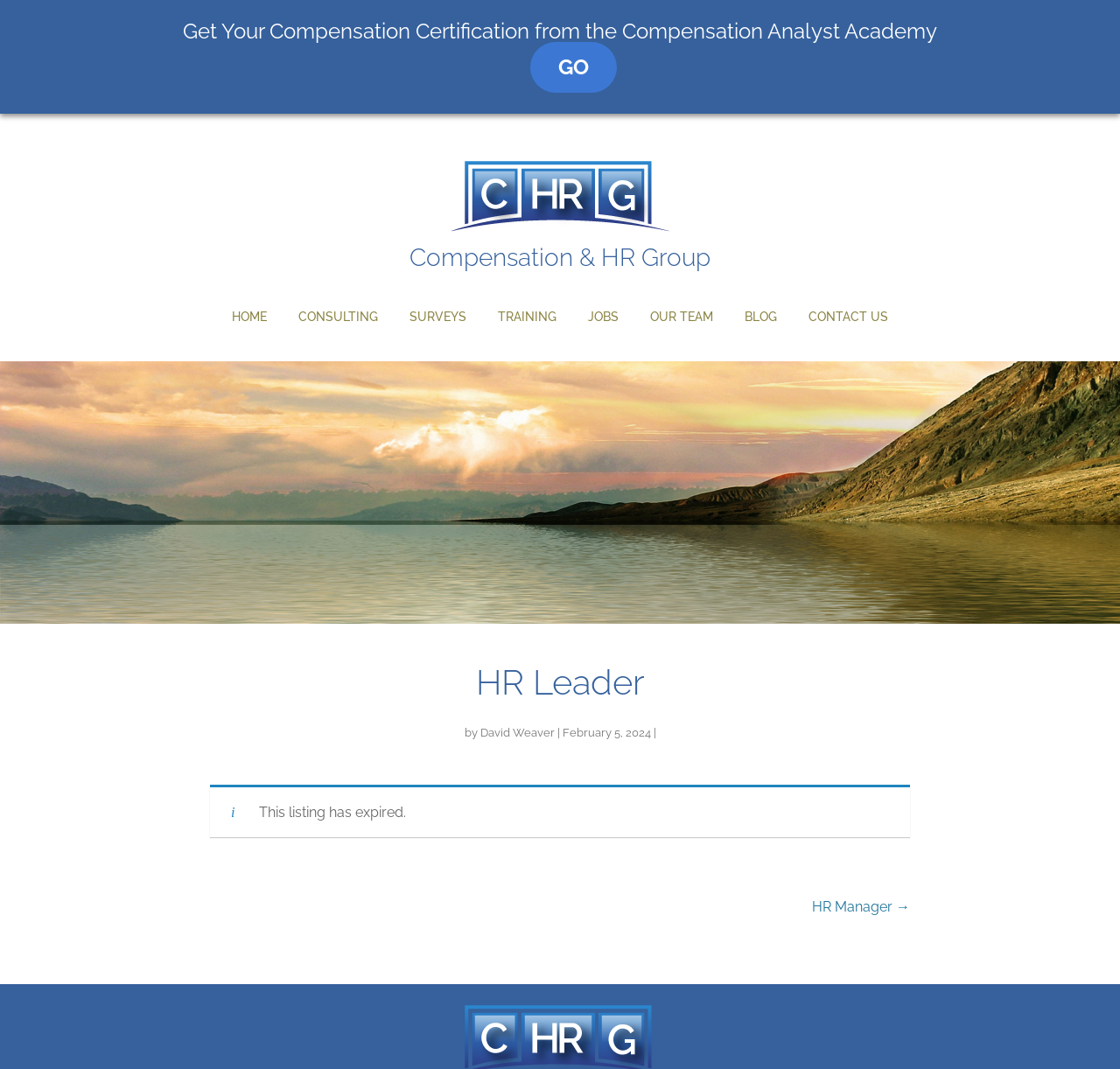Show the bounding box coordinates for the element that needs to be clicked to execute the following instruction: "Get compensation certification". Provide the coordinates in the form of four float numbers between 0 and 1, i.e., [left, top, right, bottom].

[0.45, 0.051, 0.55, 0.074]